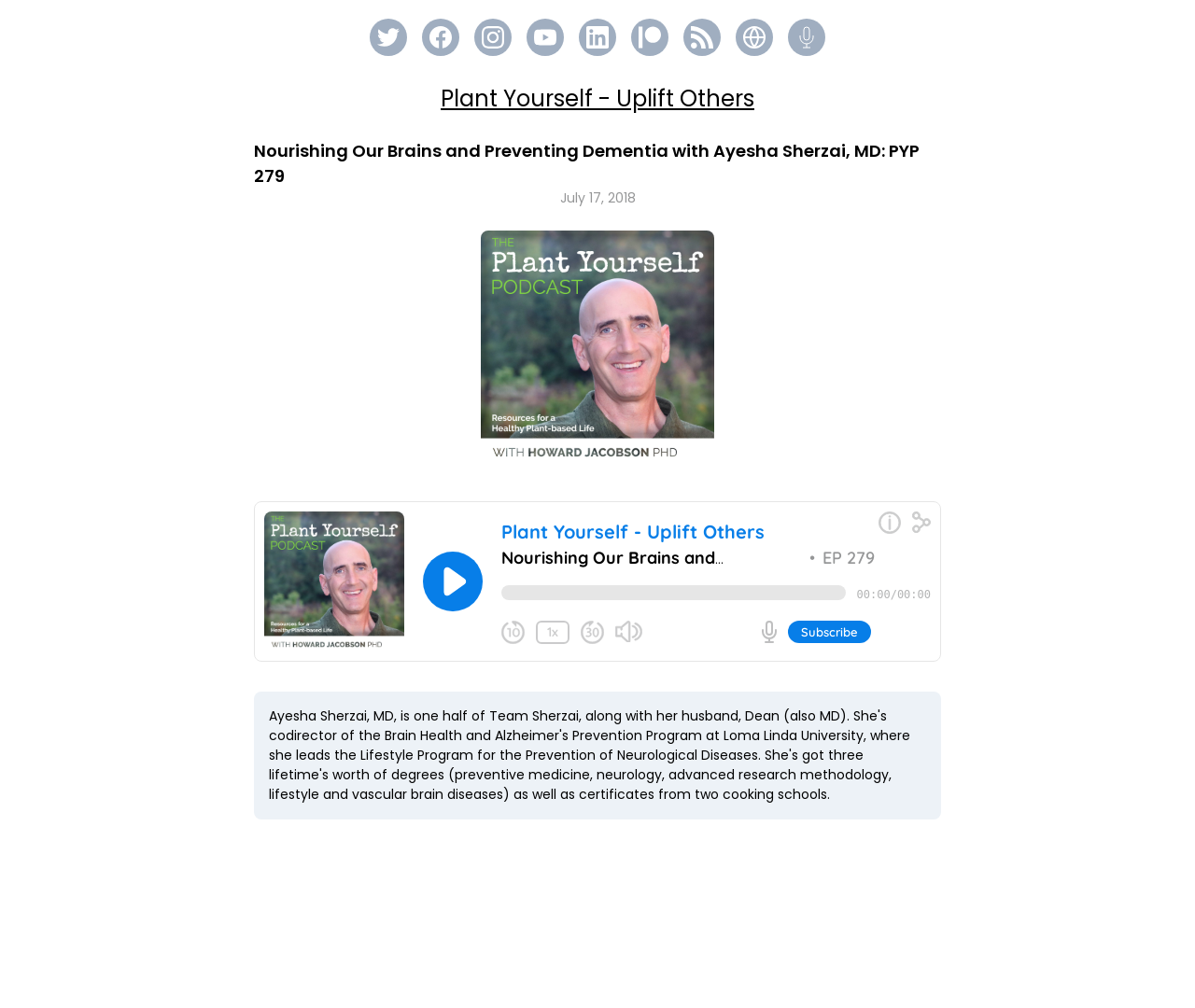Could you find the bounding box coordinates of the clickable area to complete this instruction: "Watch Ayesha Sherzai's videos on YouTube"?

[0.447, 0.026, 0.466, 0.048]